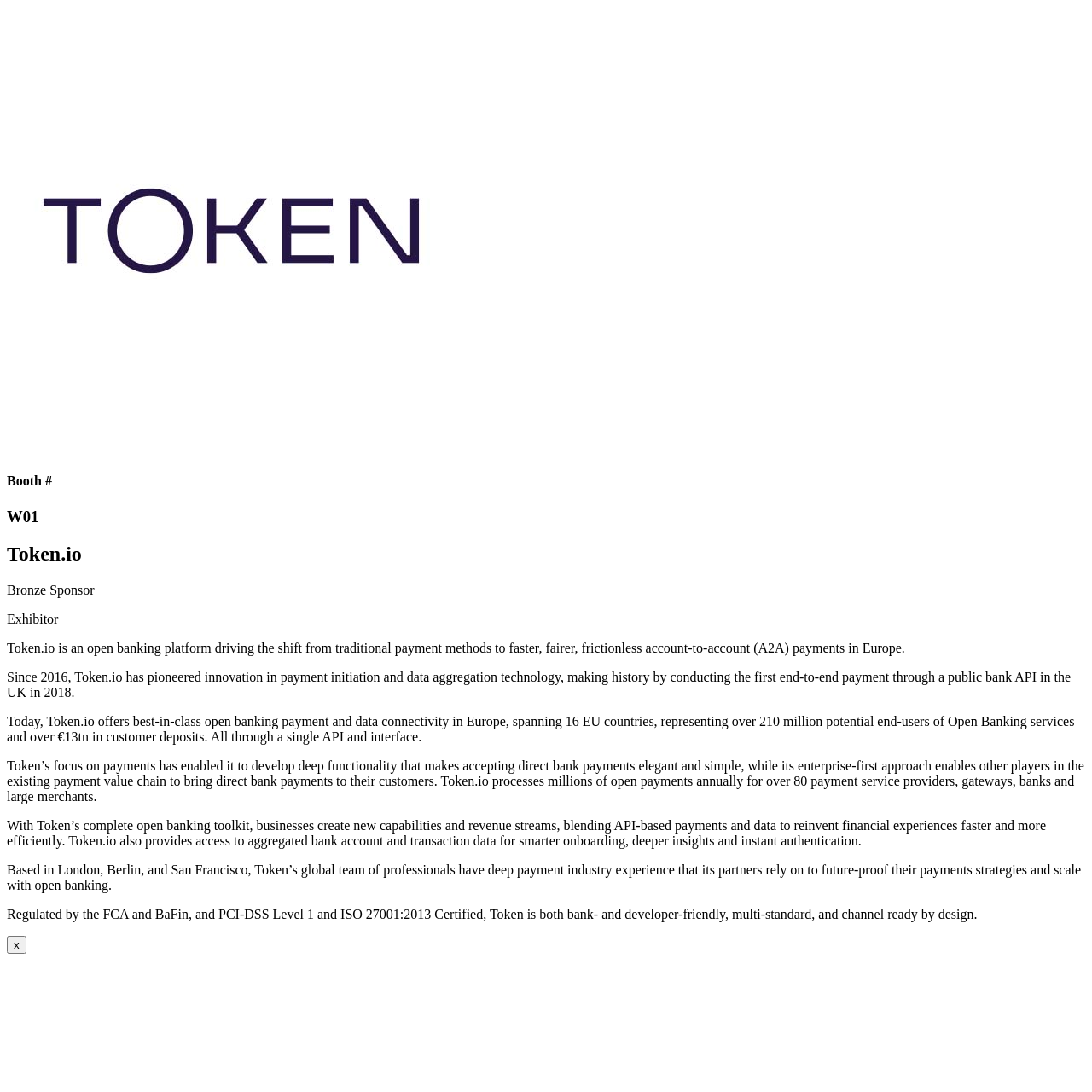What is the name of the open banking platform?
Kindly give a detailed and elaborate answer to the question.

The name of the open banking platform is mentioned in the heading 'Token.io' and also in the image description 'Token.io' at the top of the webpage.